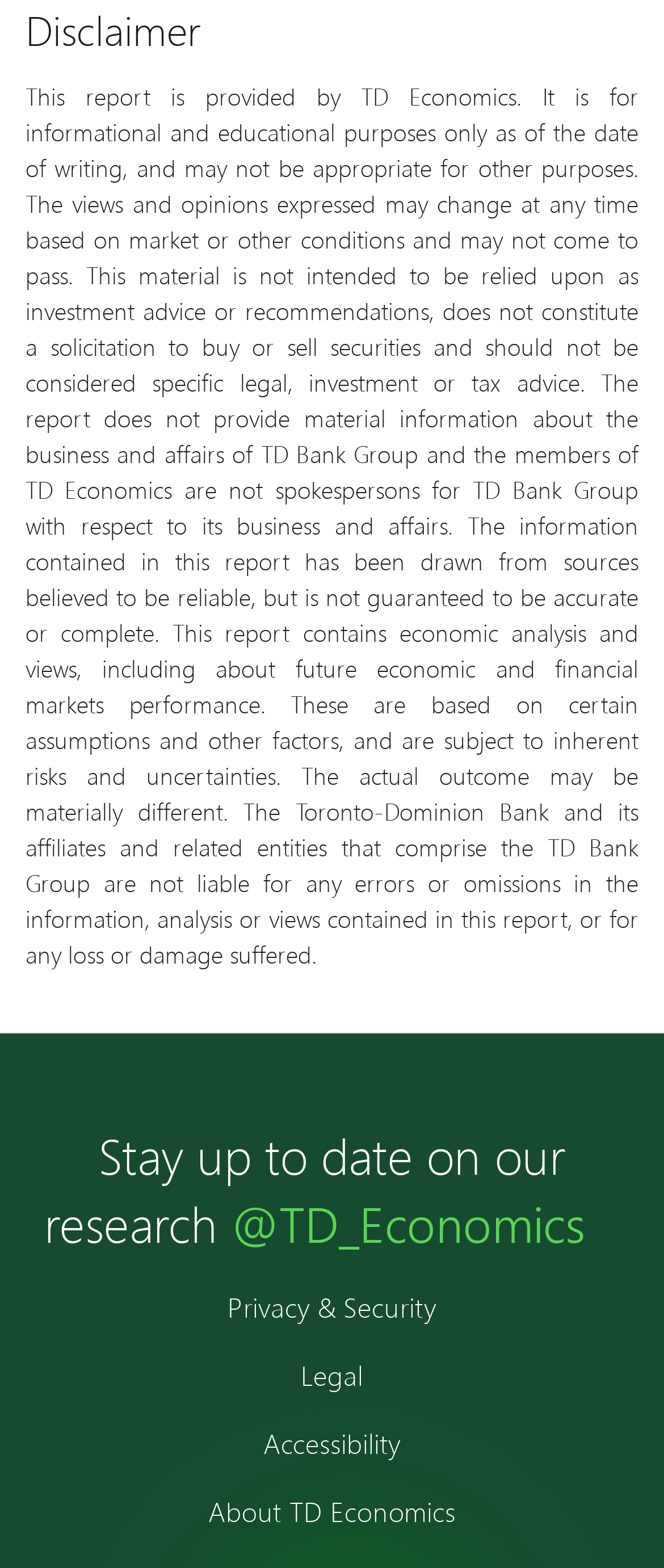What other resources are available on this website?
Based on the visual details in the image, please answer the question thoroughly.

The webpage provides links to other resources, including 'Privacy & Security', 'Legal', 'Accessibility', and 'About TD Economics', which are located at the bottom of the page.